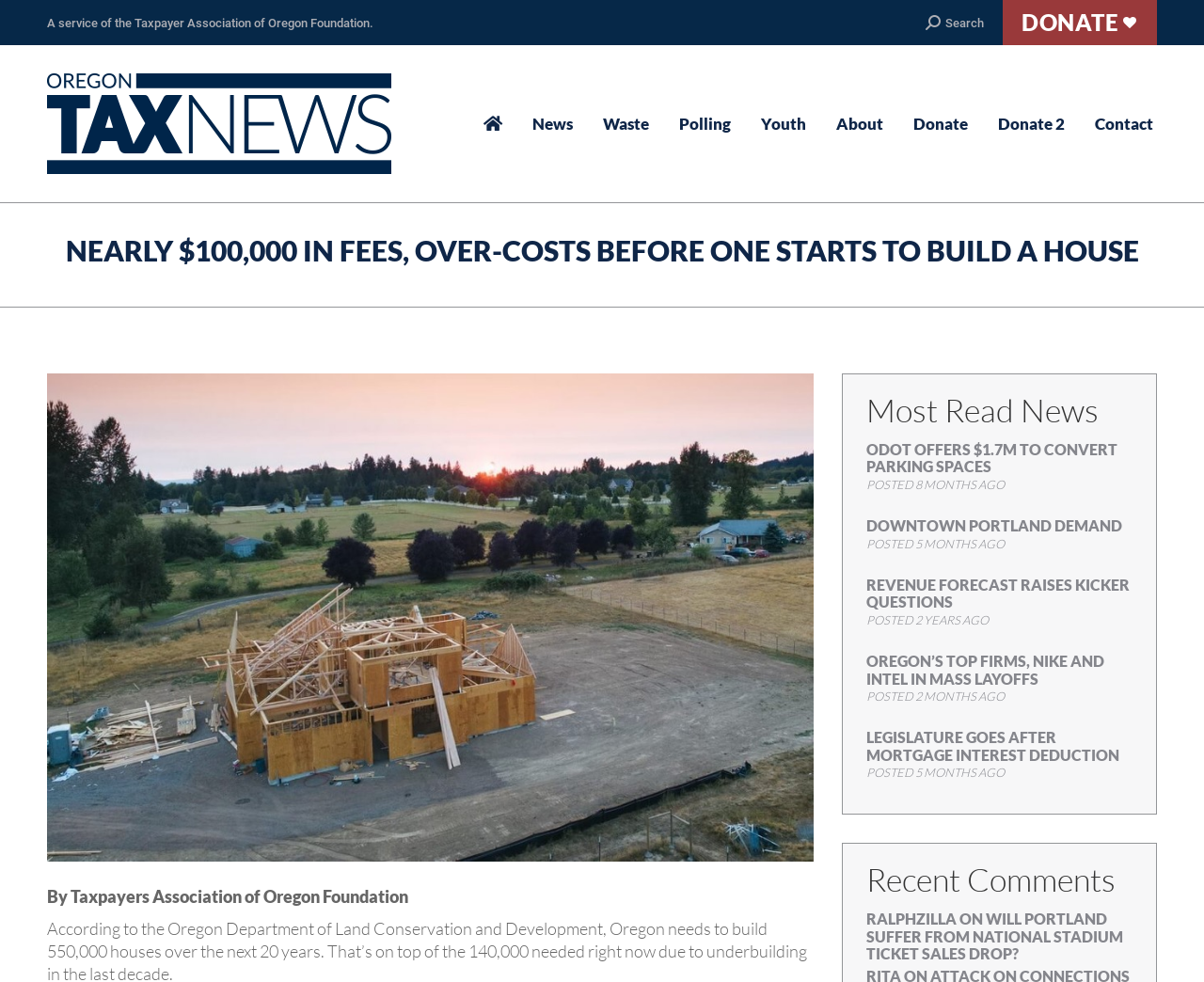Identify the bounding box coordinates for the UI element described as follows: Downtown Portland Demand. Use the format (top-left x, top-left y, bottom-right x, bottom-right y) and ensure all values are floating point numbers between 0 and 1.

[0.72, 0.526, 0.932, 0.544]